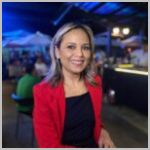Using the information in the image, could you please answer the following question in detail:
What type of atmosphere is hinted at in the background?

The caption describes the background as having 'blurred figures and a bar', which suggests a social or festive atmosphere, and is further reinforced by the phrase 'cheerful gathering'.